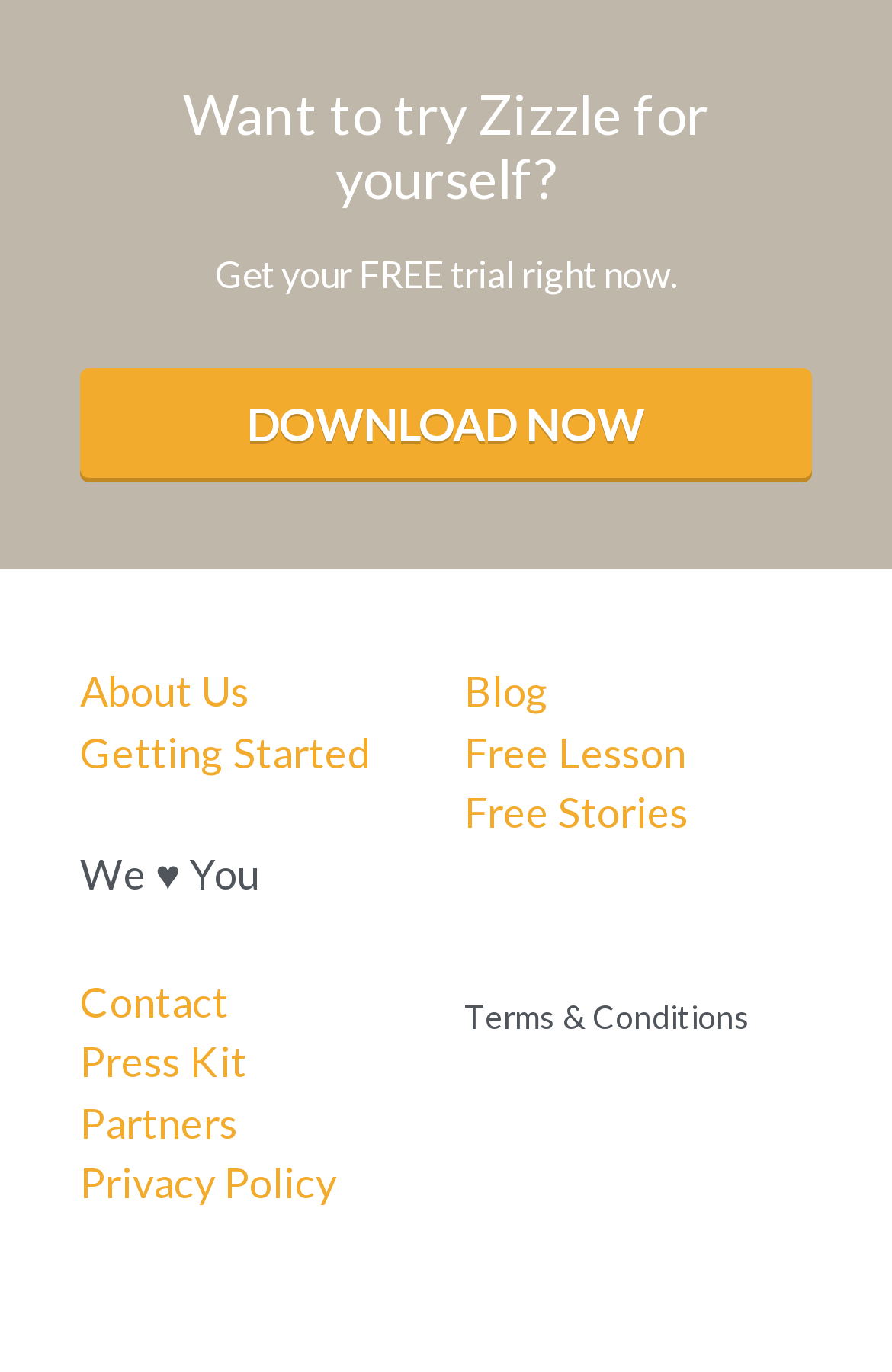Given the webpage screenshot and the description, determine the bounding box coordinates (top-left x, top-left y, bottom-right x, bottom-right y) that define the location of the UI element matching this description: Blog

[0.521, 0.484, 0.615, 0.521]